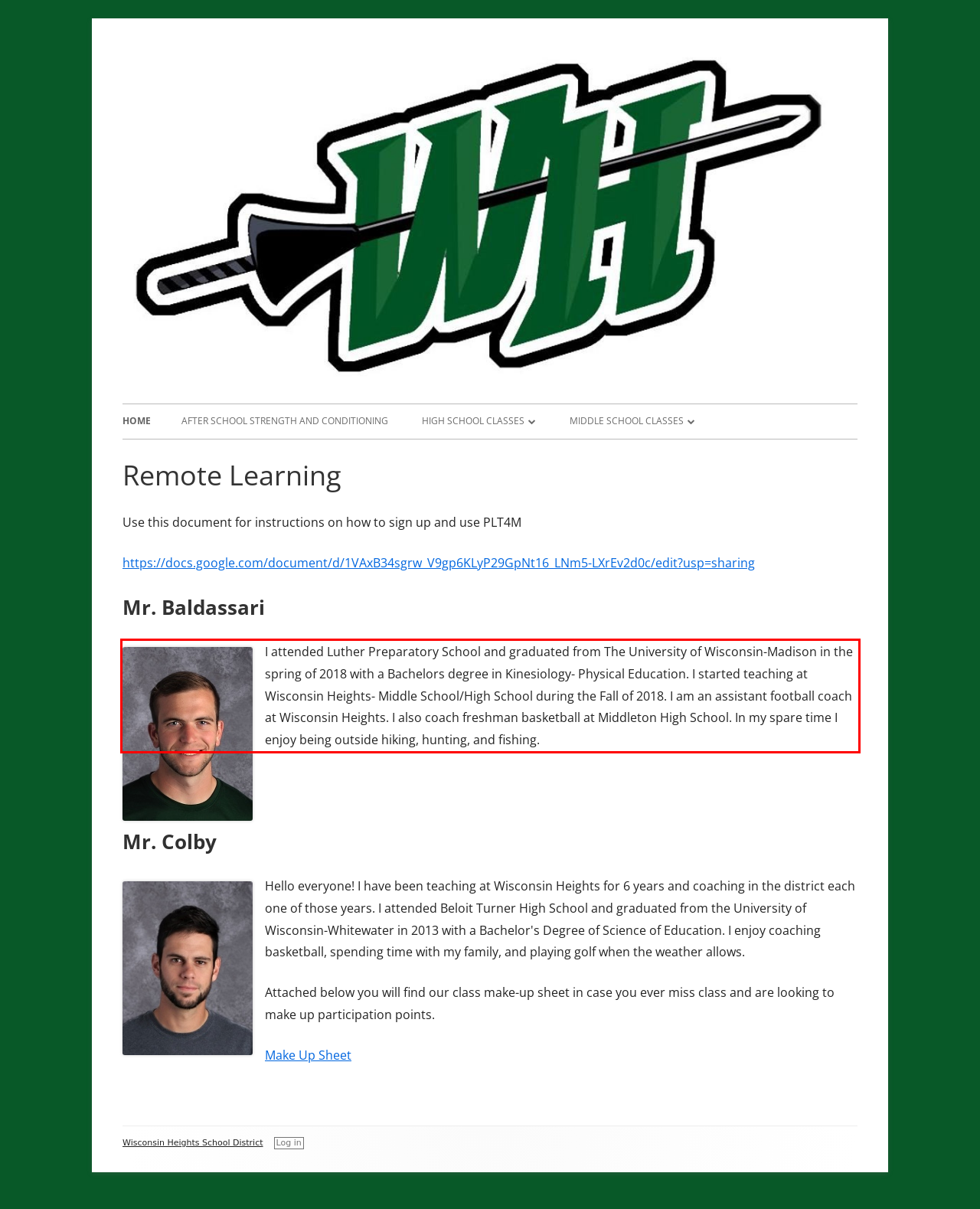Analyze the screenshot of the webpage that features a red bounding box and recognize the text content enclosed within this red bounding box.

I attended Luther Preparatory School and graduated from The University of Wisconsin-Madison in the spring of 2018 with a Bachelors degree in Kinesiology- Physical Education. I started teaching at Wisconsin Heights- Middle School/High School during the Fall of 2018. I am an assistant football coach at Wisconsin Heights. I also coach freshman basketball at Middleton High School. In my spare time I enjoy being outside hiking, hunting, and fishing.